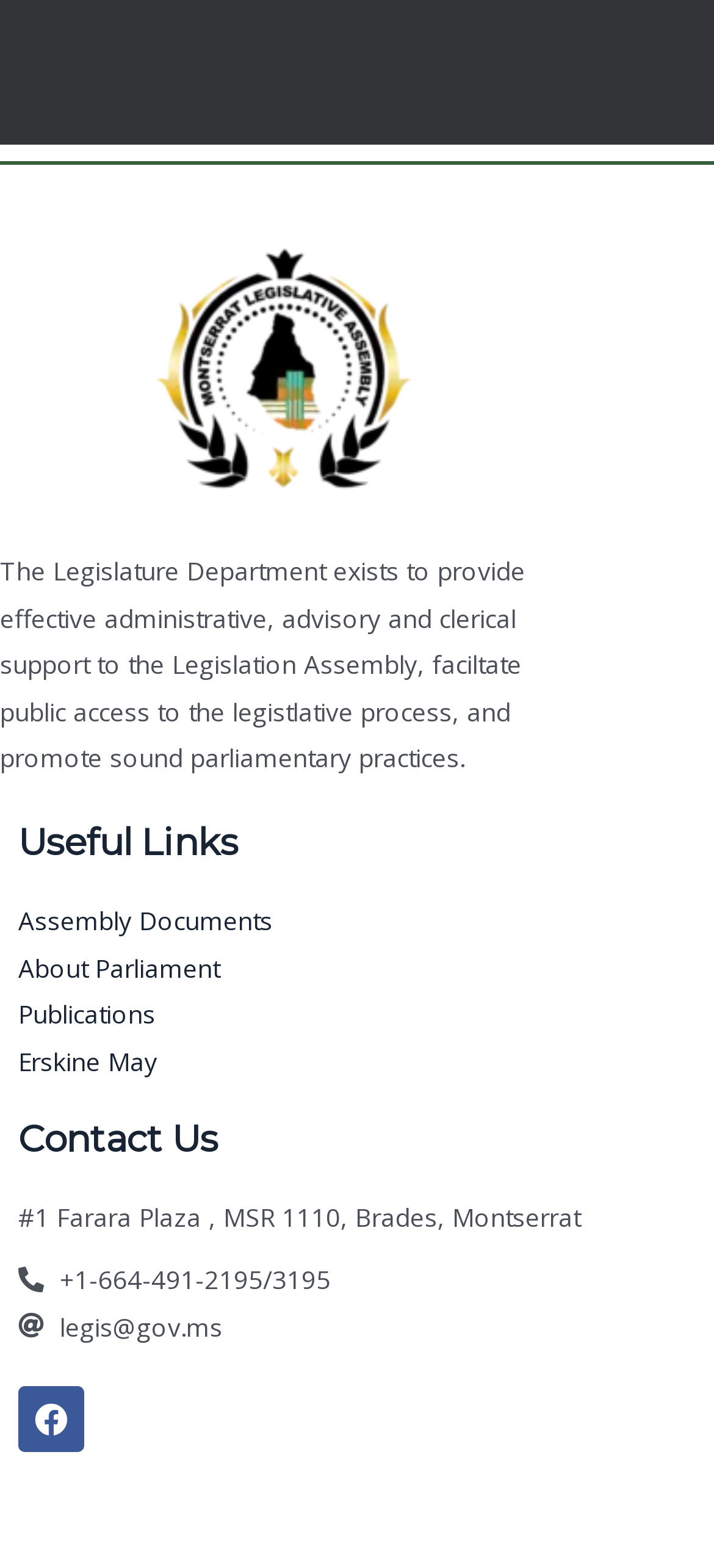Please answer the following query using a single word or phrase: 
Where is the Legislature Department located?

Farara Plaza, Montserrat